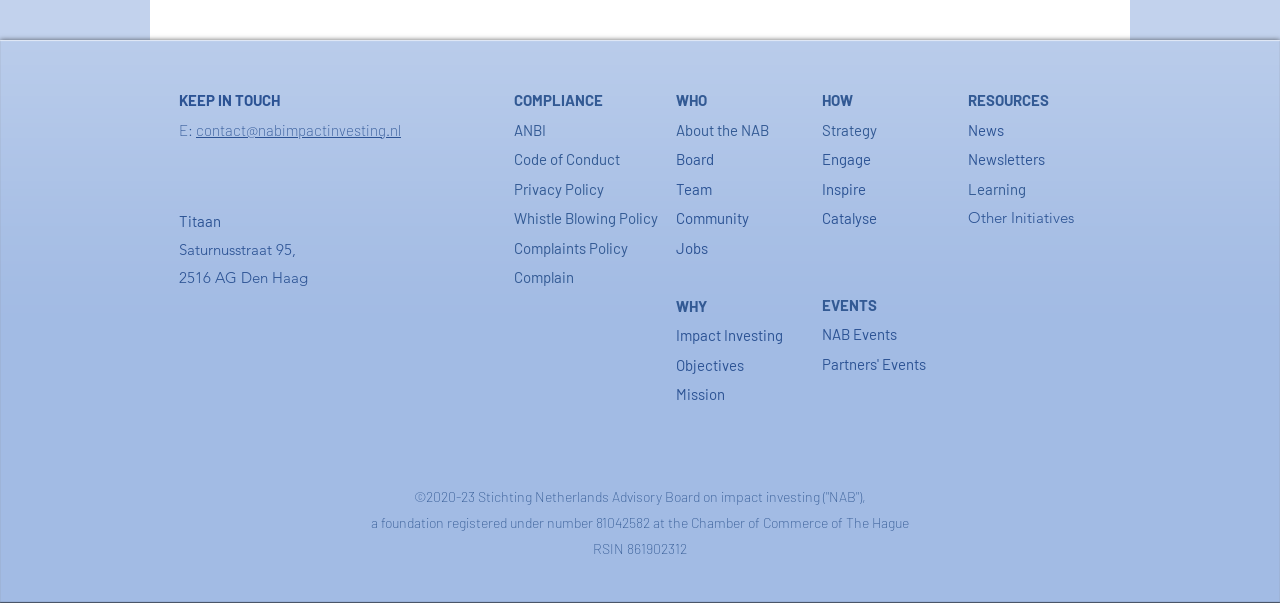Provide a short answer to the following question with just one word or phrase: What is the purpose of the 'COMPLIANCE' section?

To provide links to policies